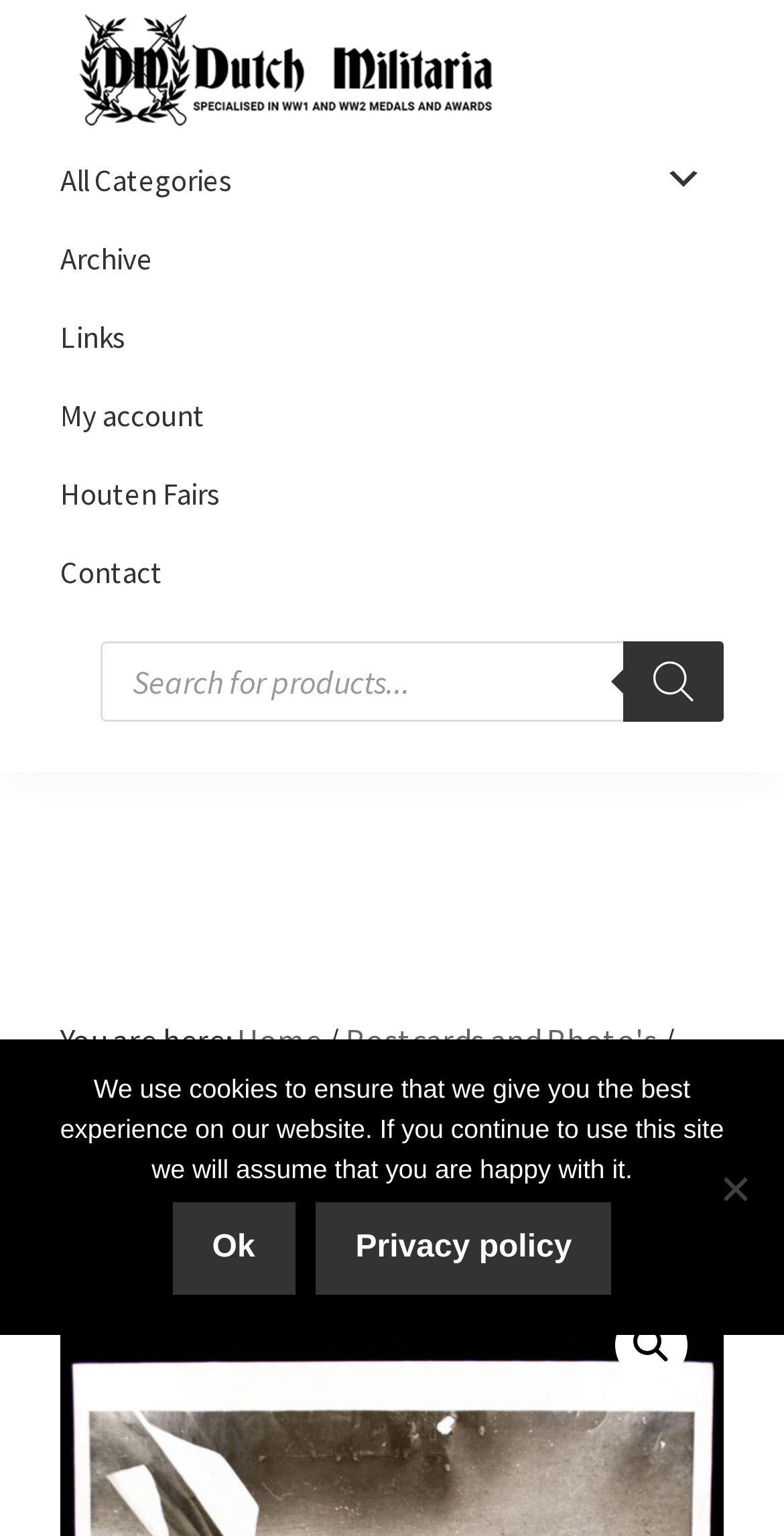Please give a short response to the question using one word or a phrase:
What is the content of the current page?

Congress der Fascisten / Hoisting the flag